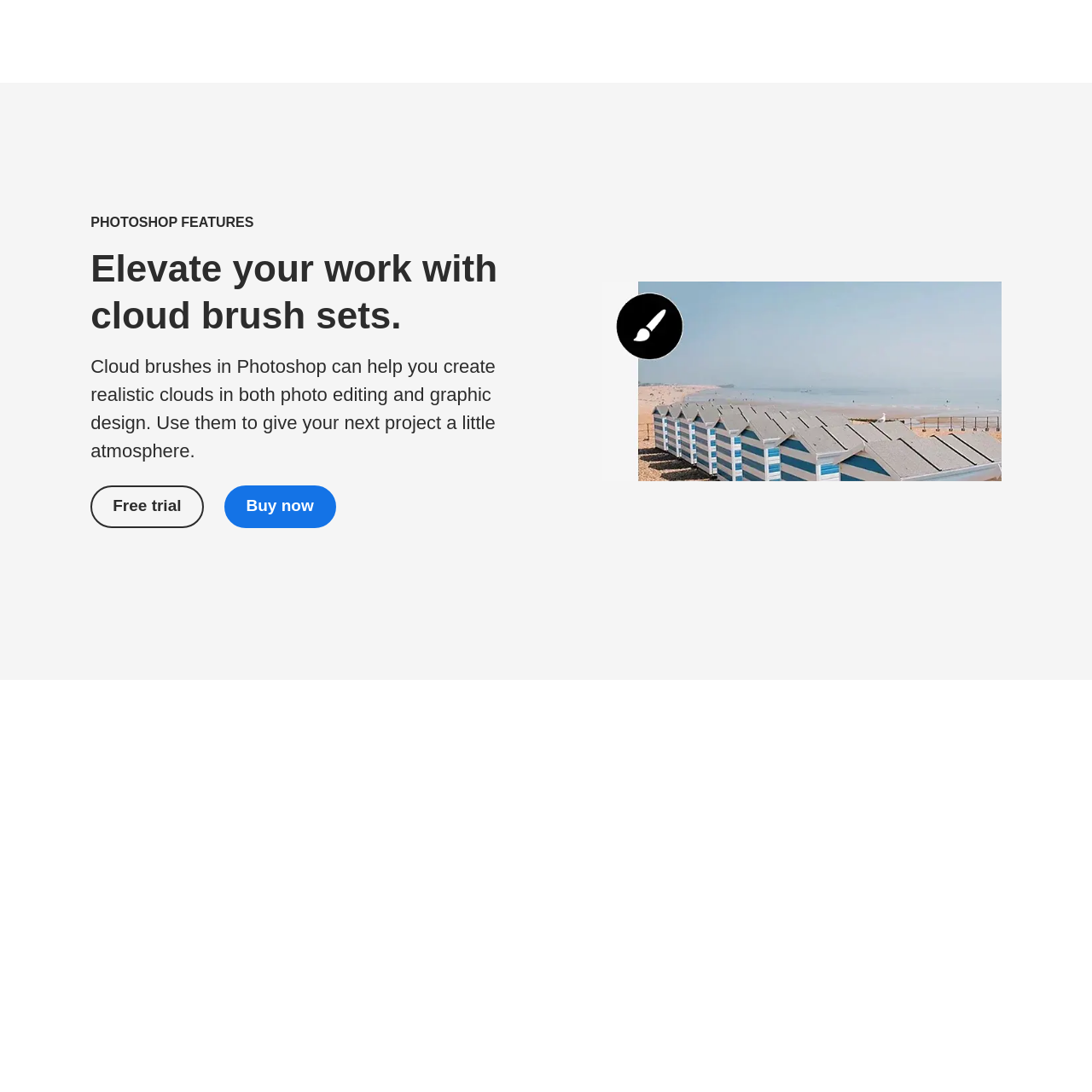Identify the primary heading of the webpage and provide its text.

Elevate your work with cloud brush sets.